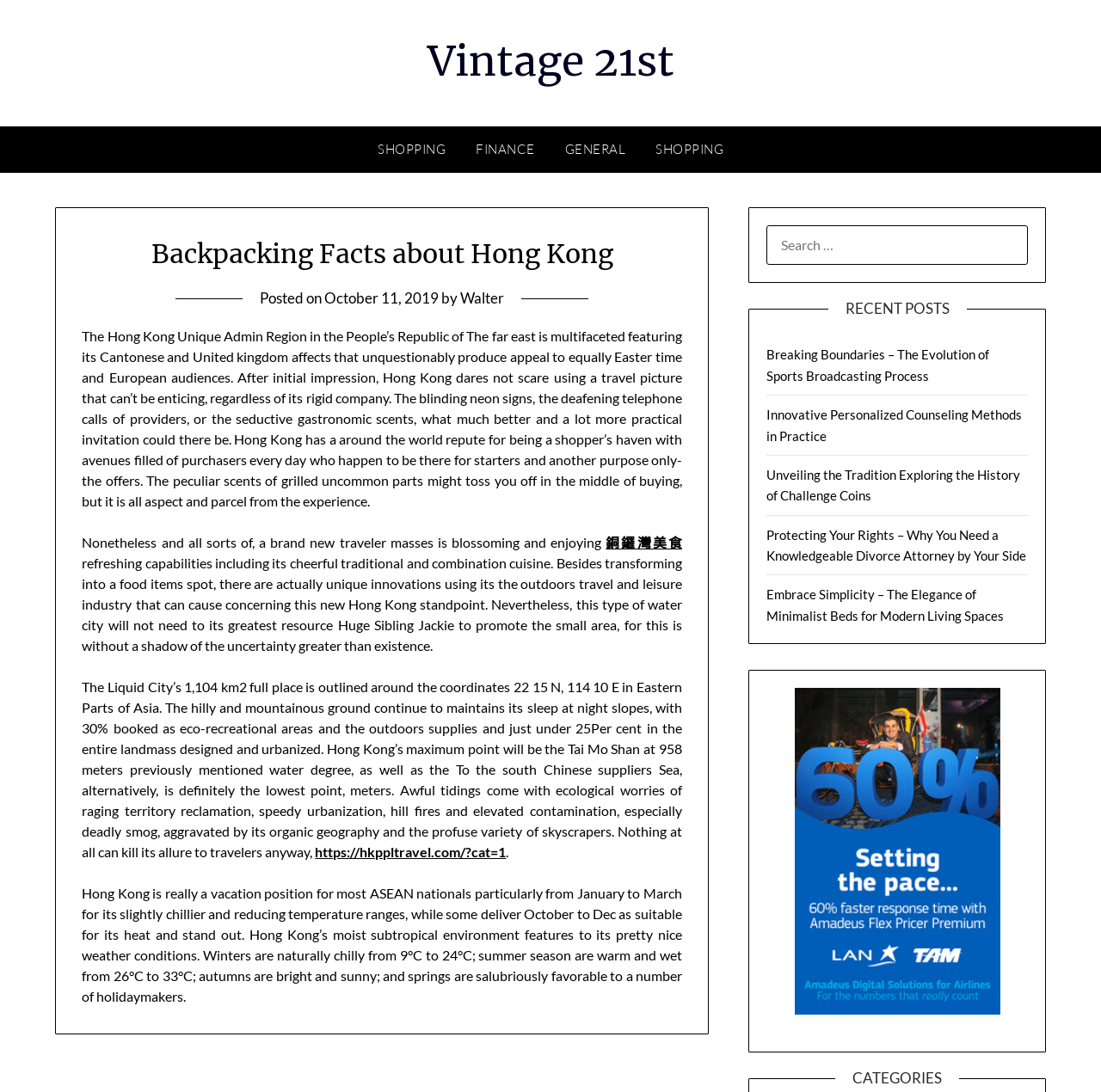Utilize the details in the image to thoroughly answer the following question: What is the category of the recent posts section?

The recent posts section lists several articles with different topics, including sports broadcasting, personalized counseling, history of challenge coins, divorce law, and minimalist beds. Therefore, the category of the recent posts section is various or miscellaneous.